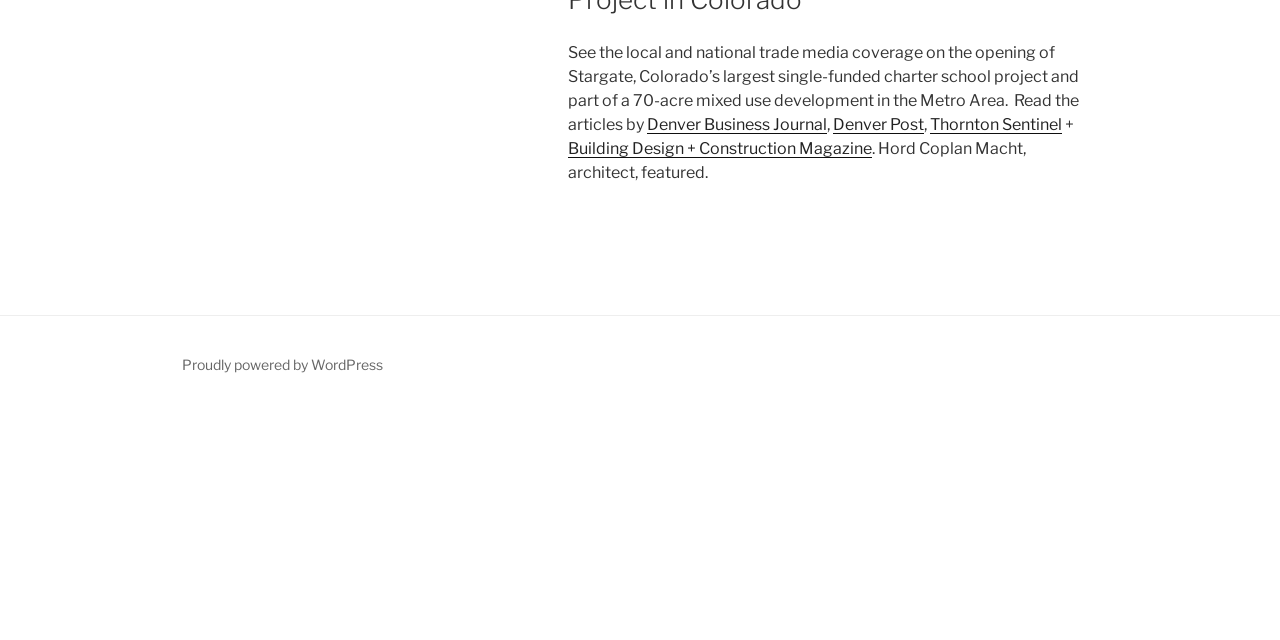Identify the bounding box for the element characterized by the following description: "Denver Post".

[0.651, 0.18, 0.722, 0.209]